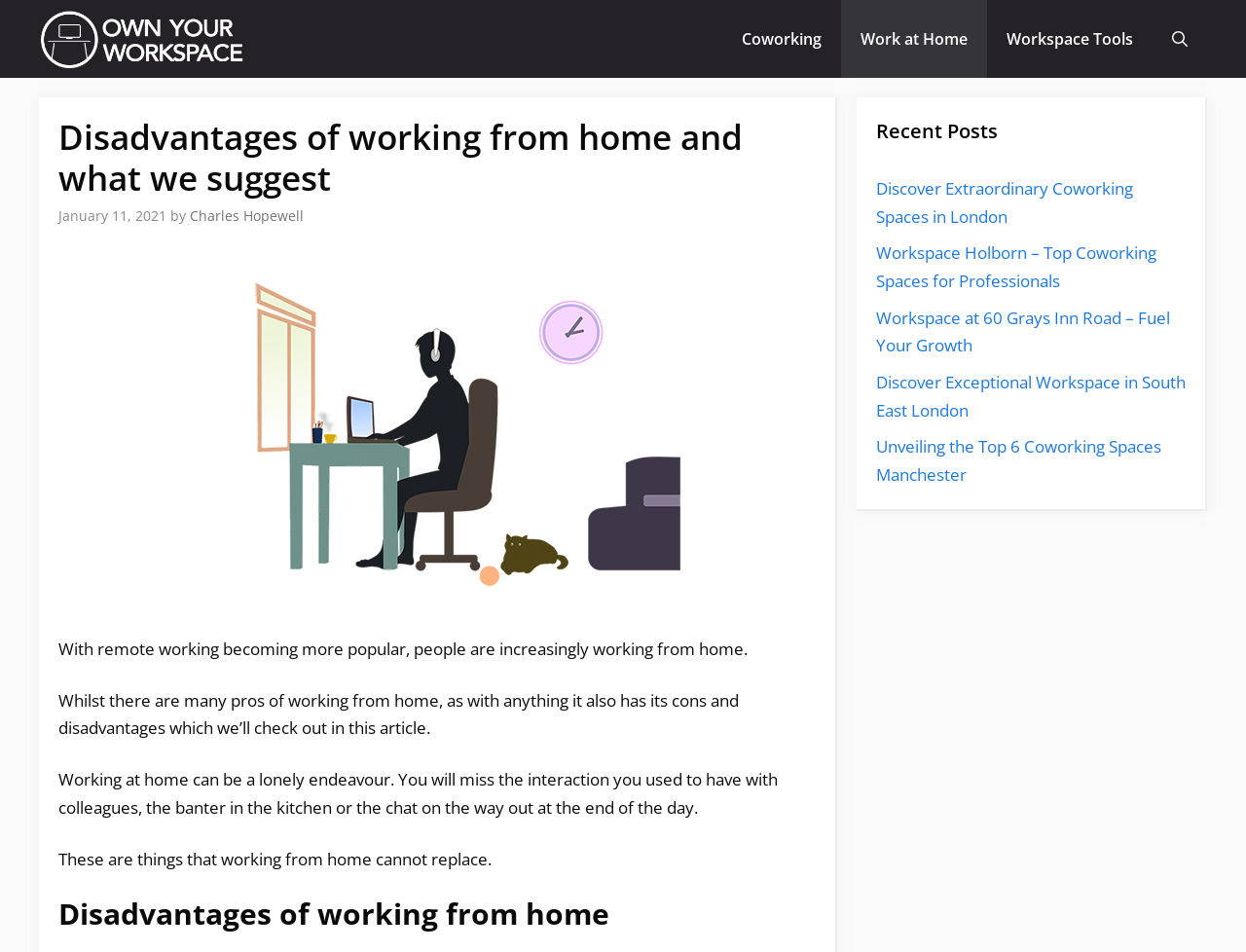How many recent posts are listed?
Based on the screenshot, give a detailed explanation to answer the question.

I counted the number of links in the 'Recent Posts' section, which are 5 in total, each with a title of a different article.